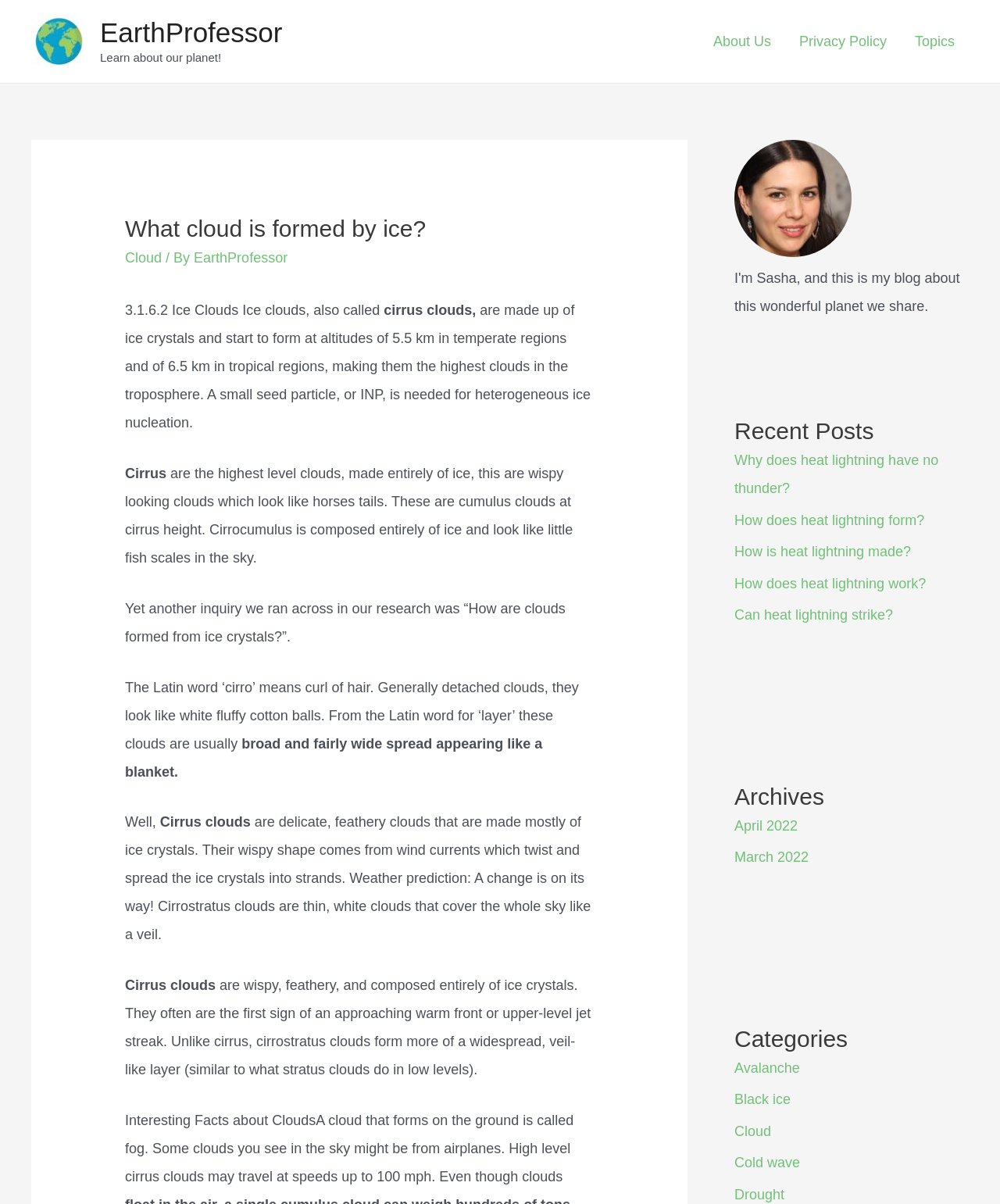Please determine and provide the text content of the webpage's heading.

What cloud is formed by ice?